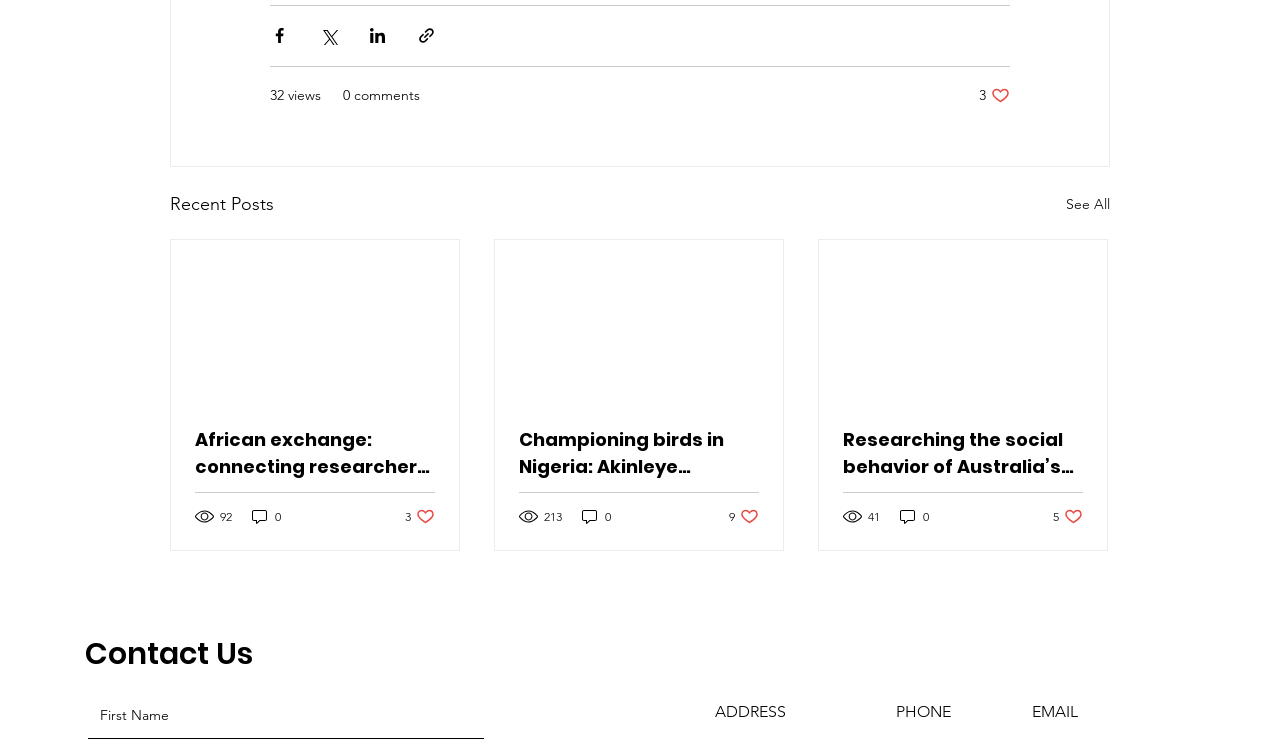Can you show the bounding box coordinates of the region to click on to complete the task described in the instruction: "Share via Facebook"?

[0.211, 0.035, 0.226, 0.061]